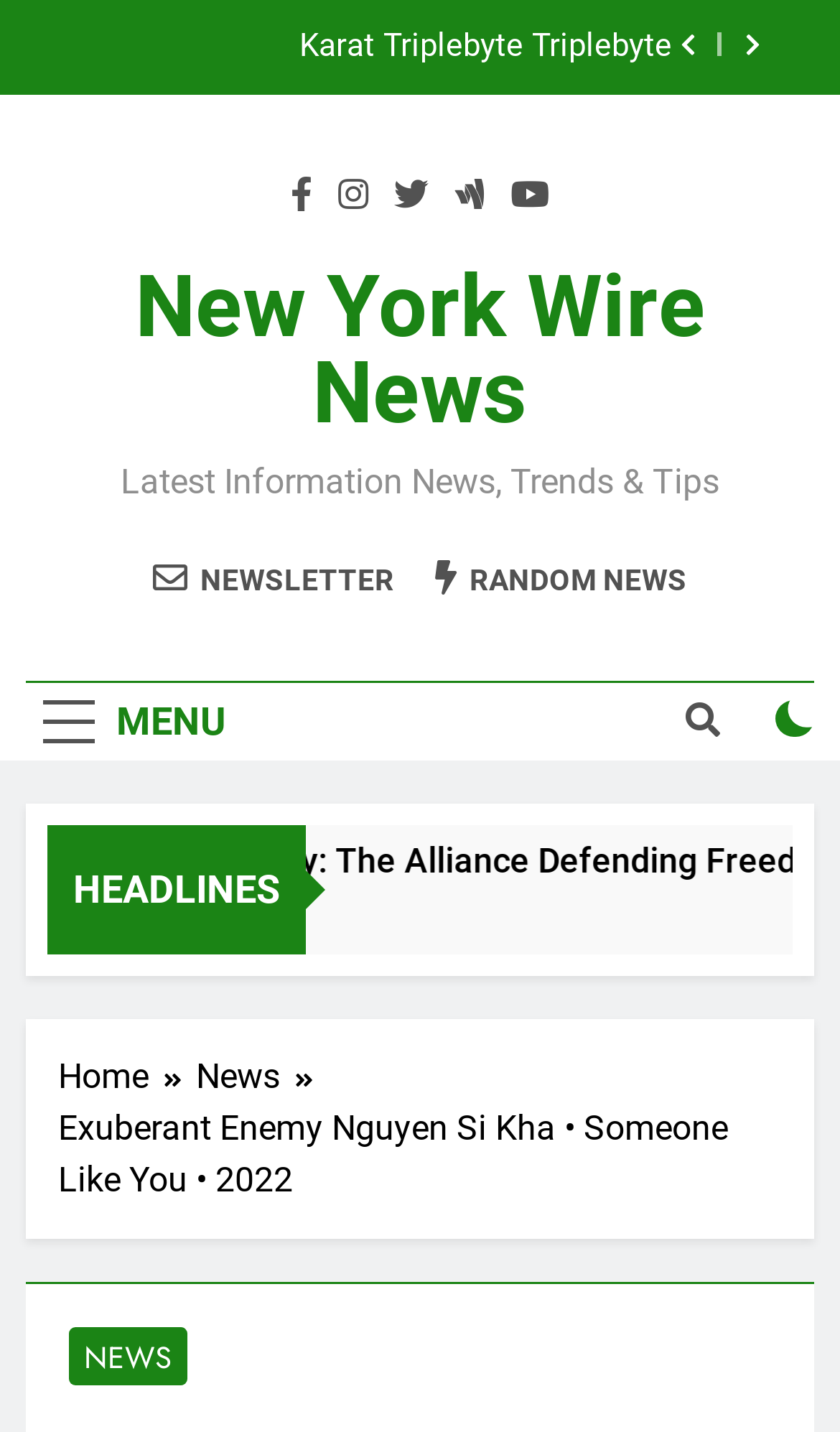How many breadcrumb links are present?
Refer to the screenshot and answer in one word or phrase.

3